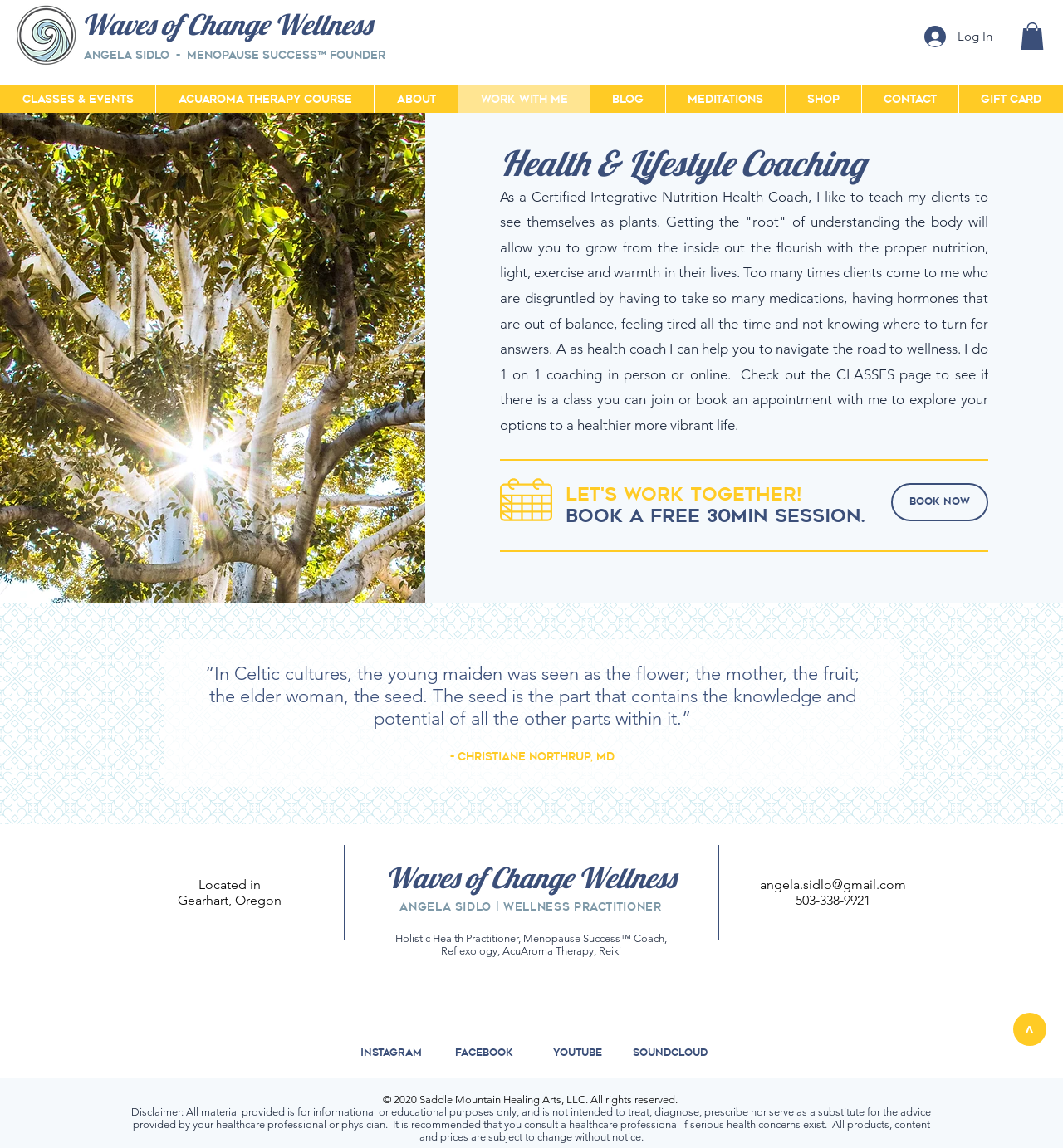Present a detailed account of what is displayed on the webpage.

The webpage is about Waves of Change Wellness, a health and lifestyle coaching service founded by Angela Sidlo, a certified integrative nutrition health coach. At the top left corner, there is a logo of Waves of Change Wellness, which is a clickable image that links to the homepage. Next to the logo, there is a heading that displays the name of the service.

Below the logo and heading, there is a navigation menu that spans the entire width of the page. The menu contains links to various sections of the website, including Classes & Events, AcuAroma Therapy Course, About, Work with me, Blog, Meditations, Shop, Contact, and Gift Card.

On the main content area, there is a brief introduction to Angela Sidlo's health coaching service. The text explains that Angela helps her clients understand their bodies and navigate the road to wellness. Below the introduction, there is a call-to-action heading "LET'S WORK TOGETHER!" followed by a link to book a free 30-minute session.

On the right side of the page, there is a quote from Christiane Northrup, MD, about the different stages of a woman's life. Below the quote, there is a section that displays Angela's credentials, including her location in Gearhart, Oregon, and her services as a holistic health practitioner, menopause success coach, reflexology, AcuAroma therapy, and Reiki.

At the bottom of the page, there are links to Angela's social media profiles, including Instagram, Facebook, YouTube, and SoundCloud. There is also a link to book online and a section that displays copyright information and a disclaimer about the content on the website.